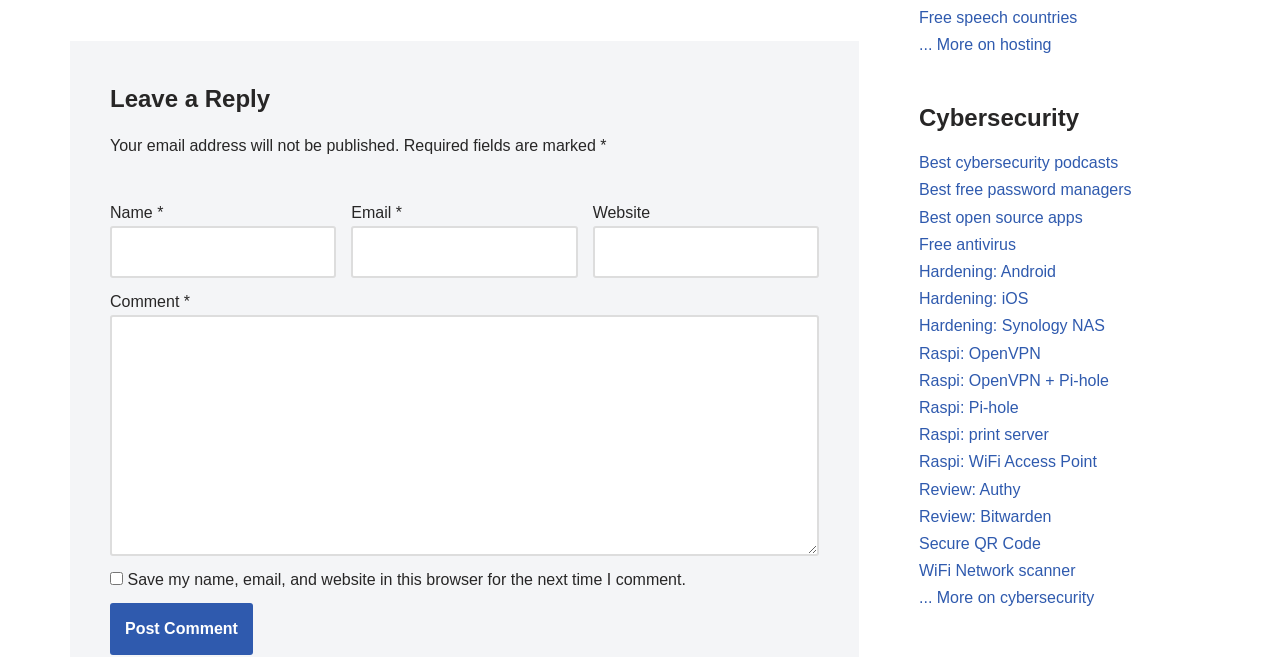Please locate the bounding box coordinates of the element that should be clicked to achieve the given instruction: "Enter your name".

[0.086, 0.344, 0.263, 0.422]